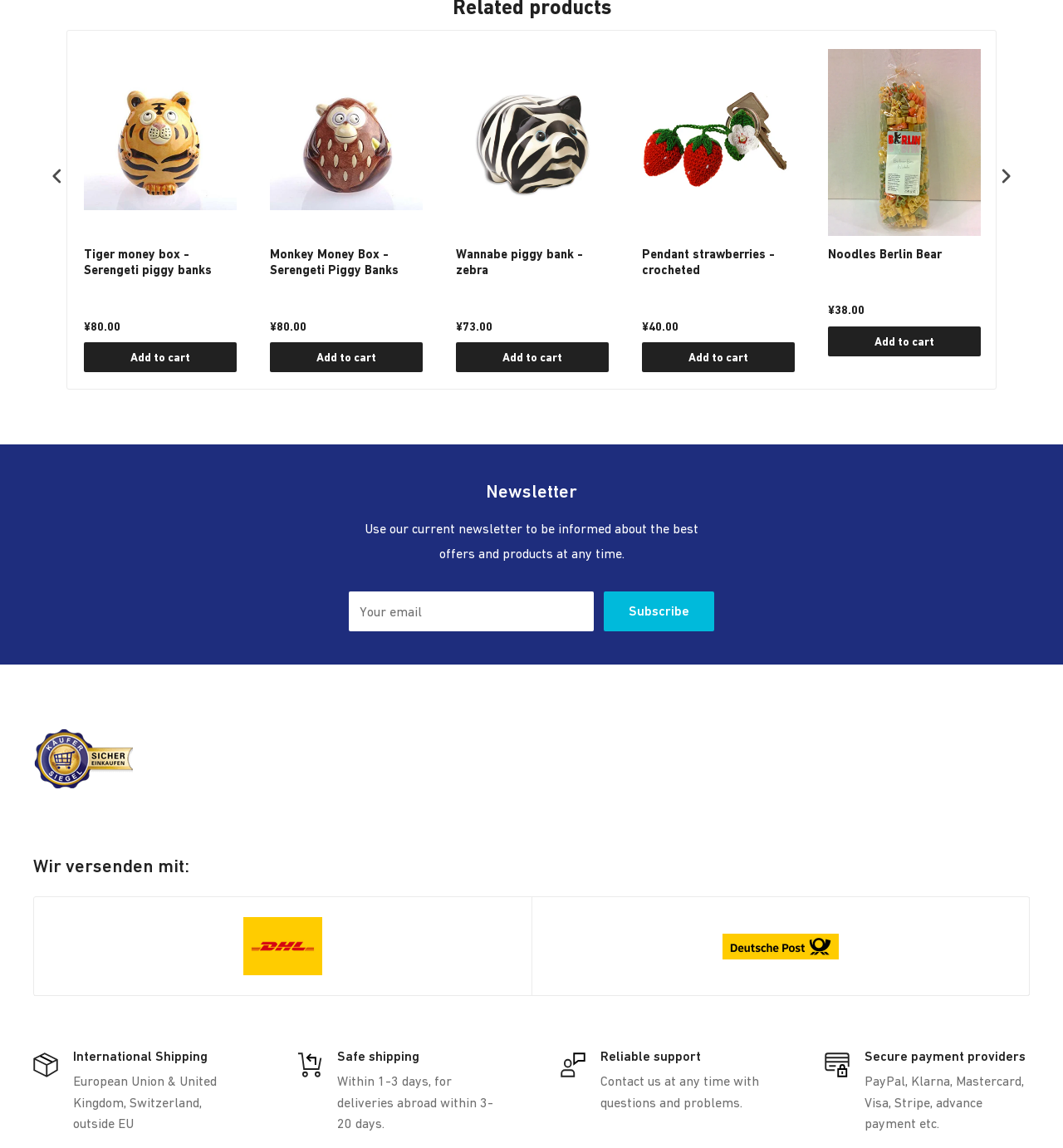Identify the bounding box coordinates of the area you need to click to perform the following instruction: "Click on the Händlerbund Käufersiegel link".

[0.031, 0.626, 0.125, 0.639]